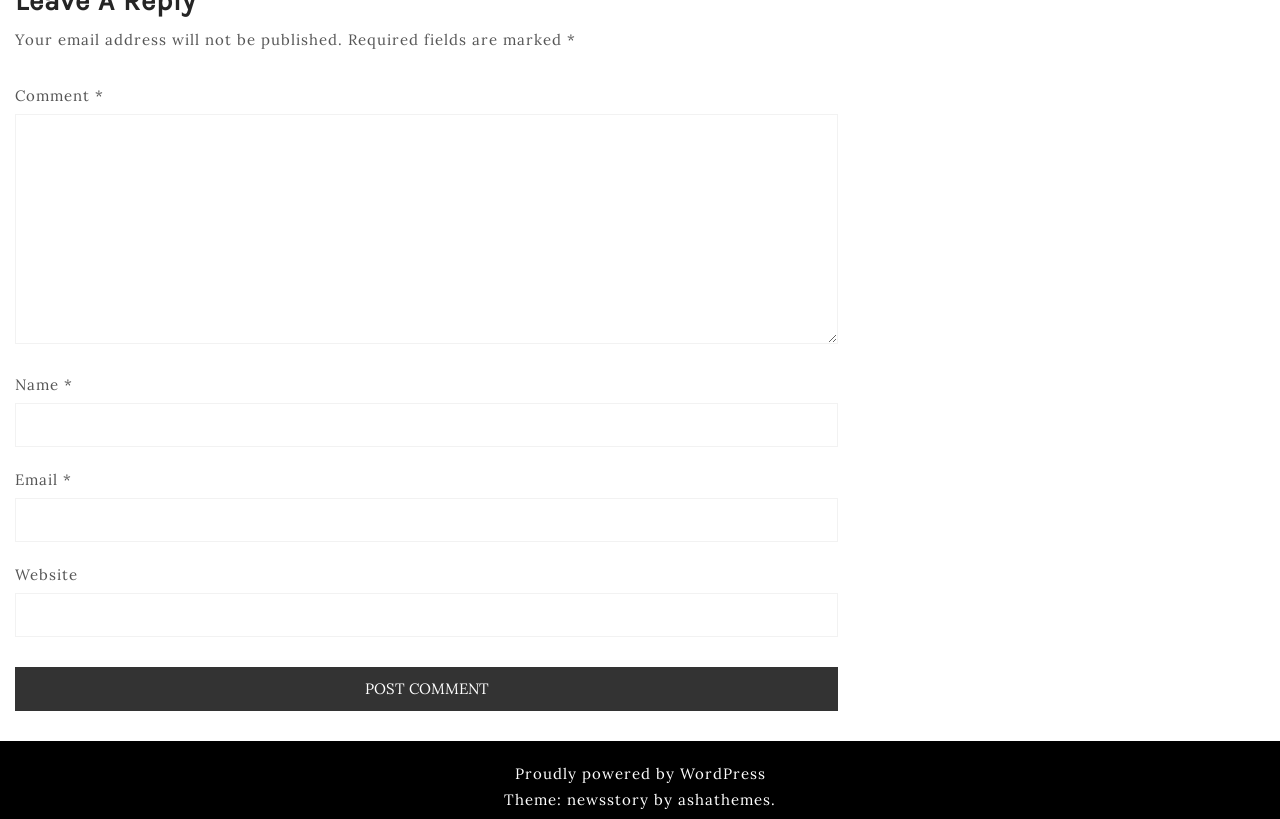Using the provided element description "name="submit" value="Post Comment"", determine the bounding box coordinates of the UI element.

[0.012, 0.815, 0.655, 0.869]